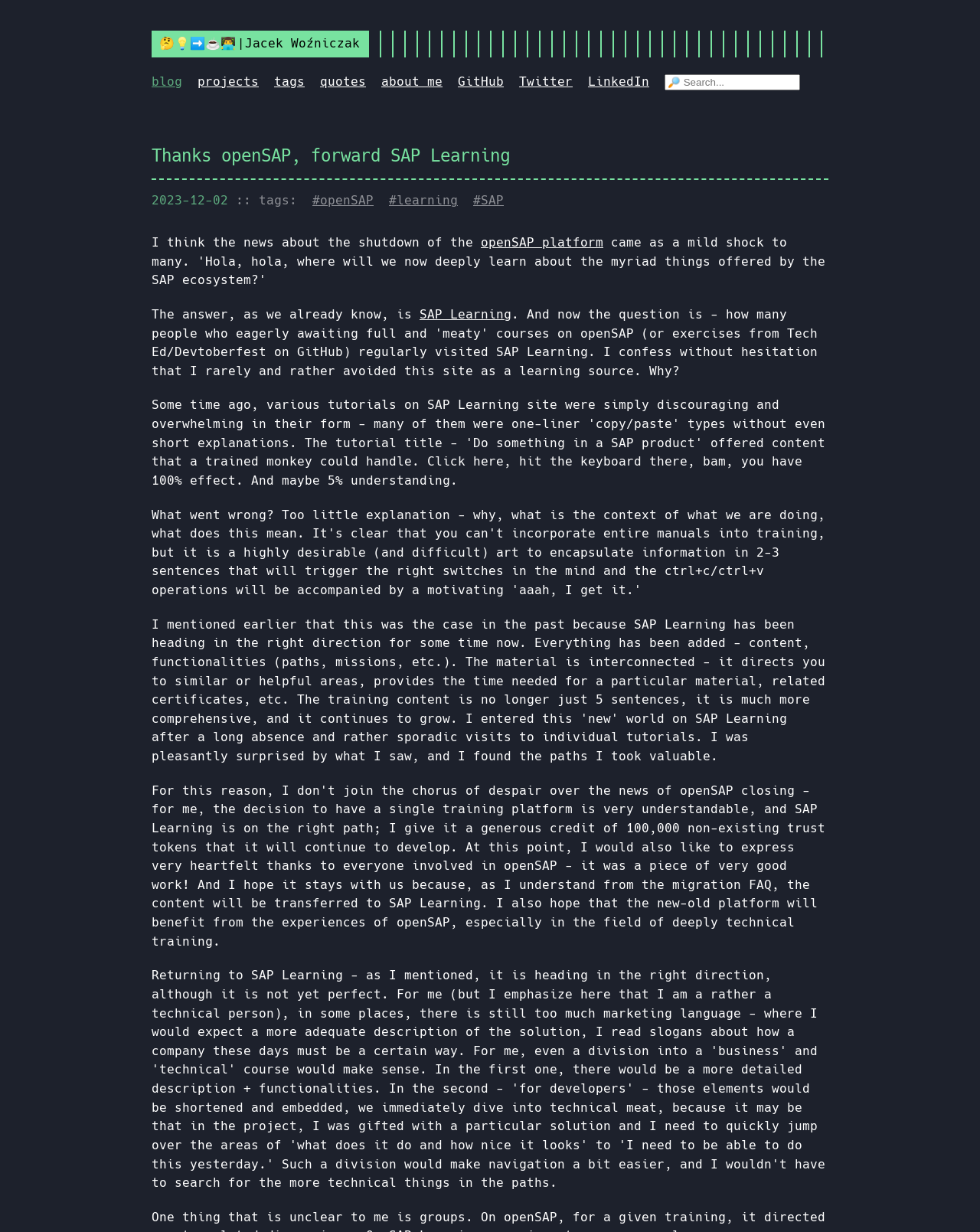From the screenshot, find the bounding box of the UI element matching this description: "placeholder="🔎 Search..."". Supply the bounding box coordinates in the form [left, top, right, bottom], each a float between 0 and 1.

[0.678, 0.06, 0.816, 0.073]